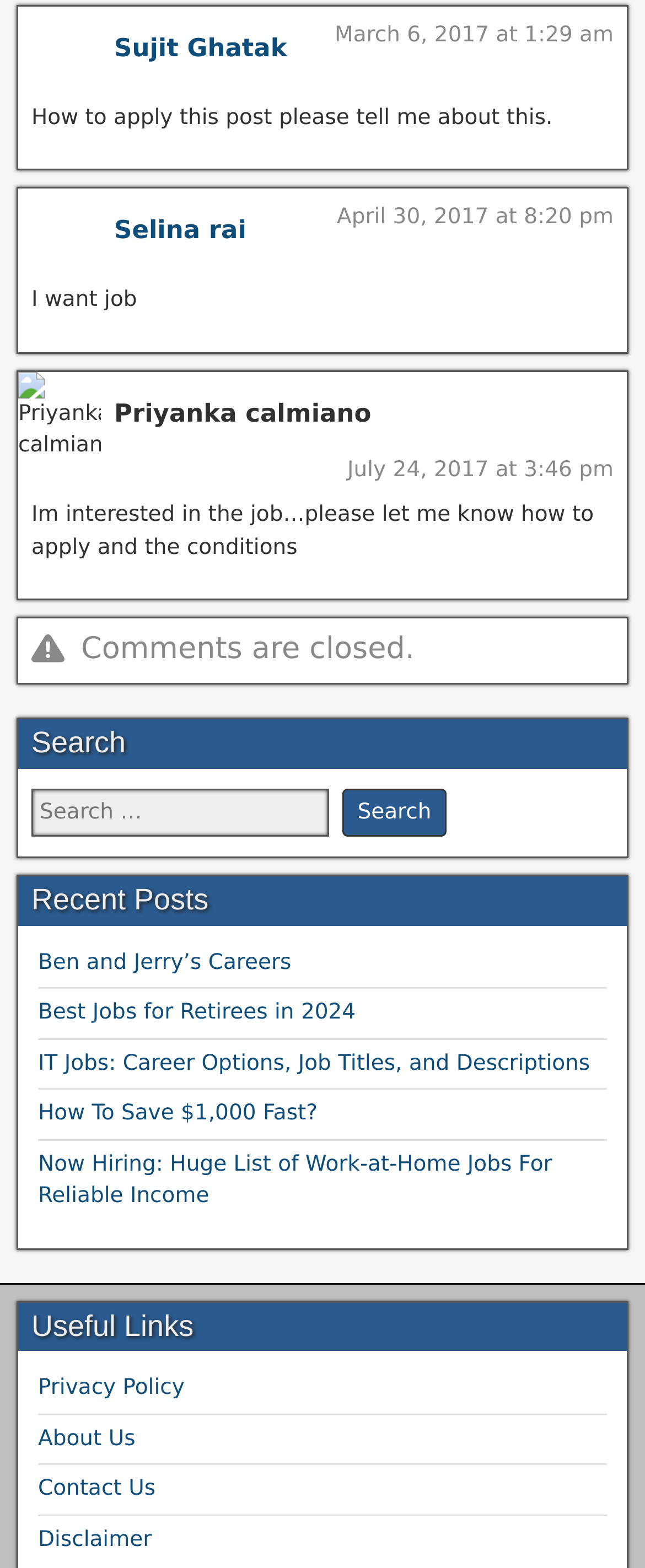What is the purpose of the search box?
Using the image, provide a detailed and thorough answer to the question.

The search box is located below the 'Search' heading, and it has a corresponding button with the text 'Search'. This suggests that the purpose of the search box is to allow users to search for something on the webpage.